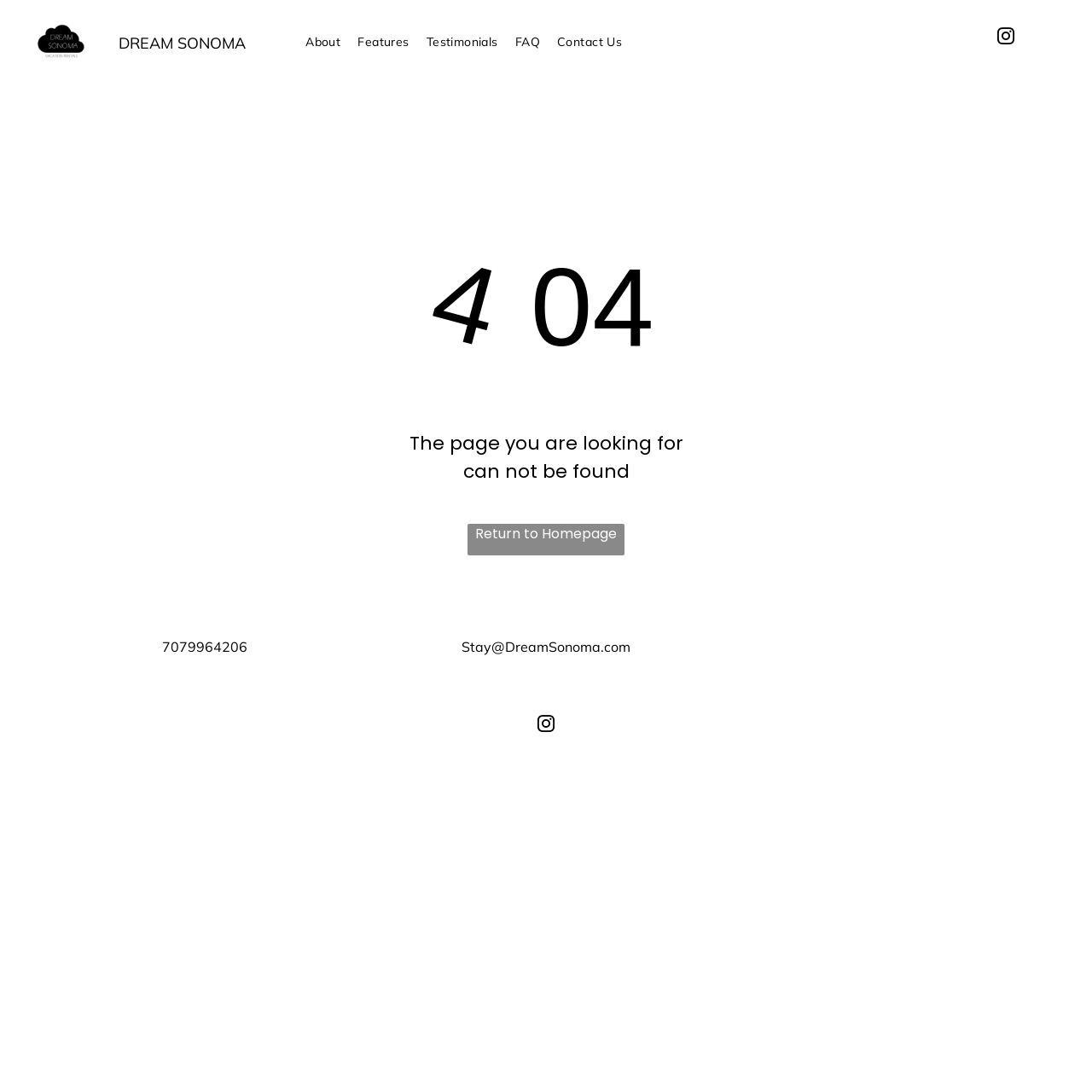What is the name of the website?
Answer briefly with a single word or phrase based on the image.

DREAM SONOMA